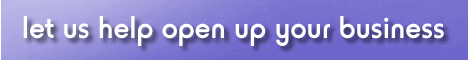Please provide a one-word or phrase answer to the question: 
What is the background of the banner?

Soft gradient